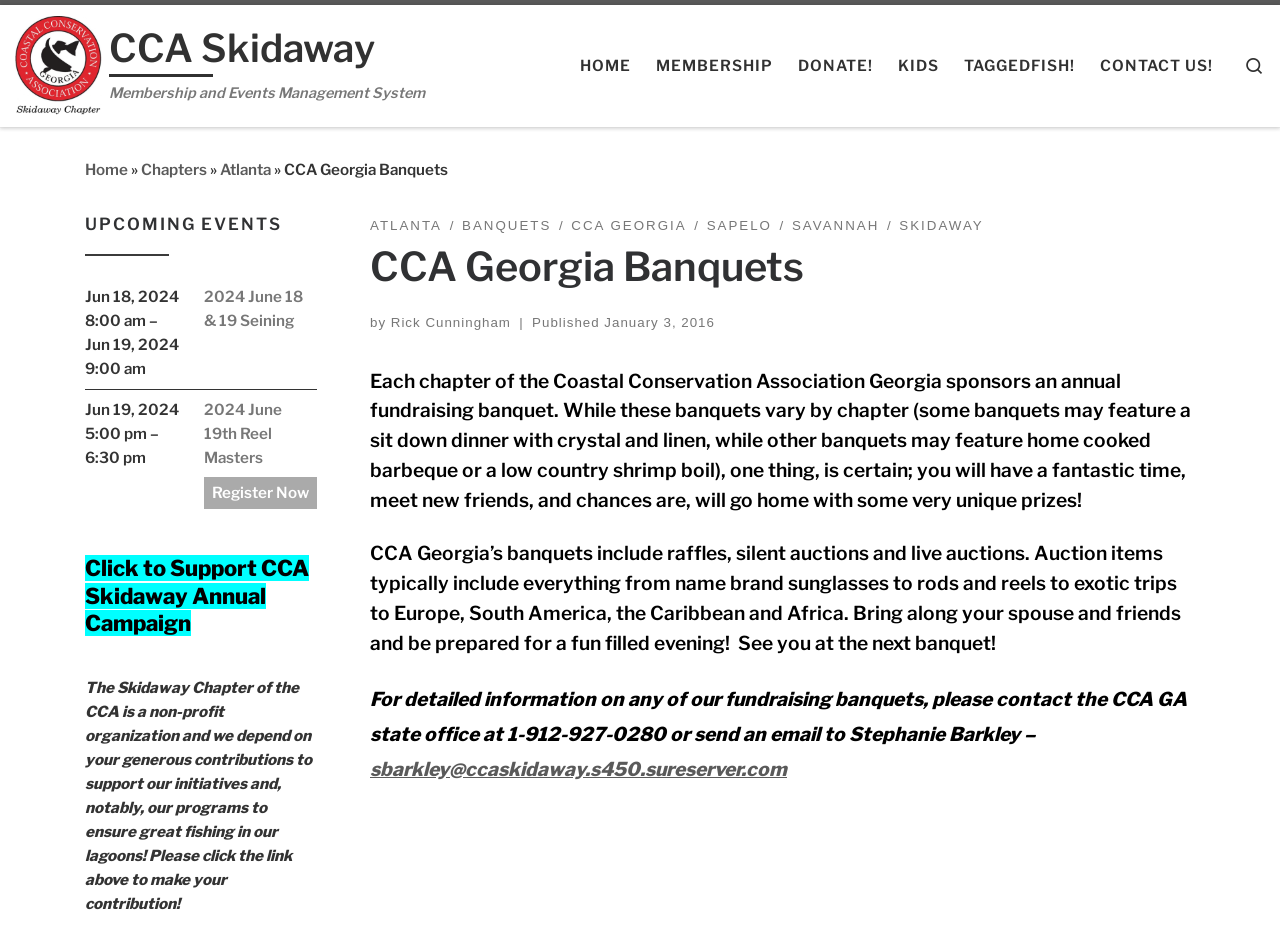Find the bounding box of the element with the following description: "CCA Skidaway". The coordinates must be four float numbers between 0 and 1, formatted as [left, top, right, bottom].

[0.085, 0.031, 0.333, 0.082]